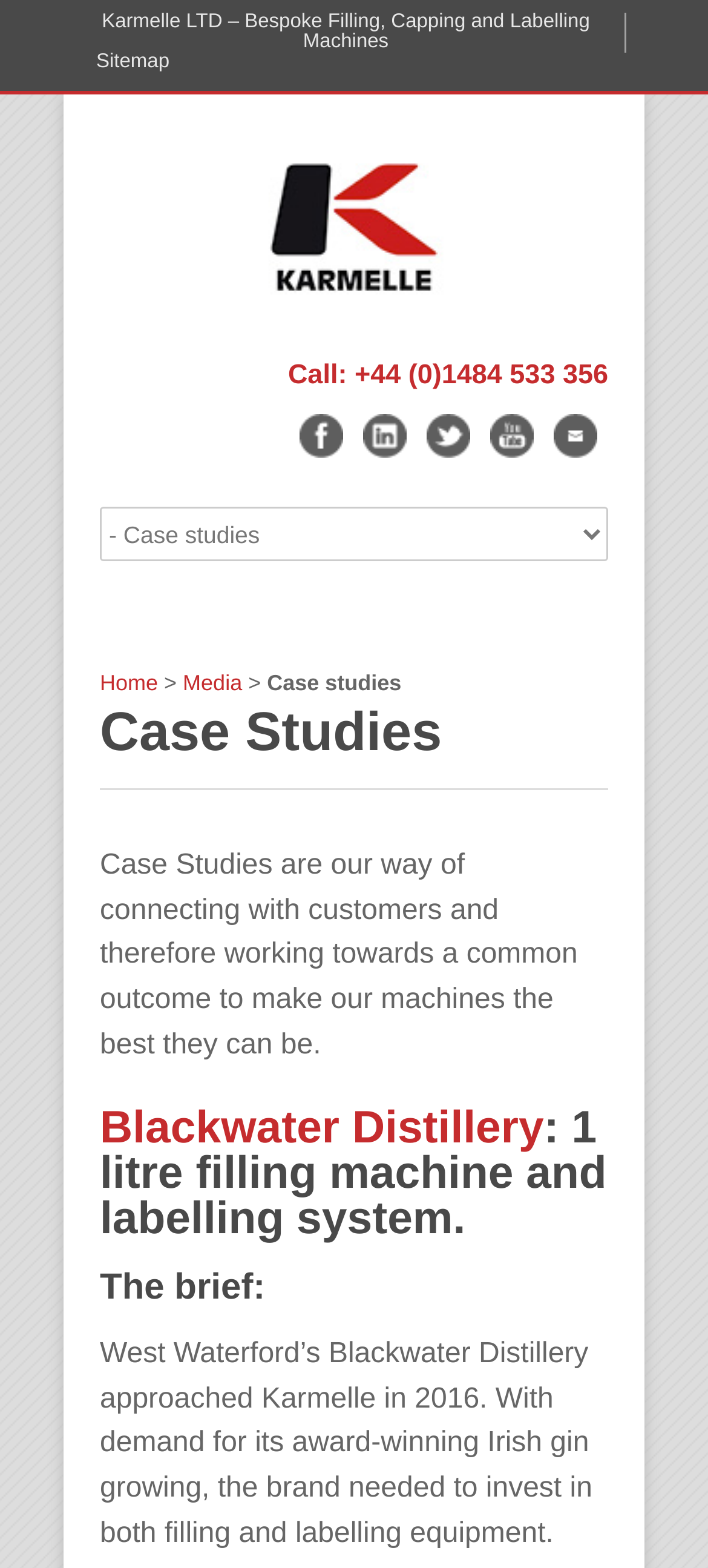Pinpoint the bounding box coordinates of the element that must be clicked to accomplish the following instruction: "Click on the Sitemap link". The coordinates should be in the format of four float numbers between 0 and 1, i.e., [left, top, right, bottom].

[0.115, 0.034, 0.239, 0.046]